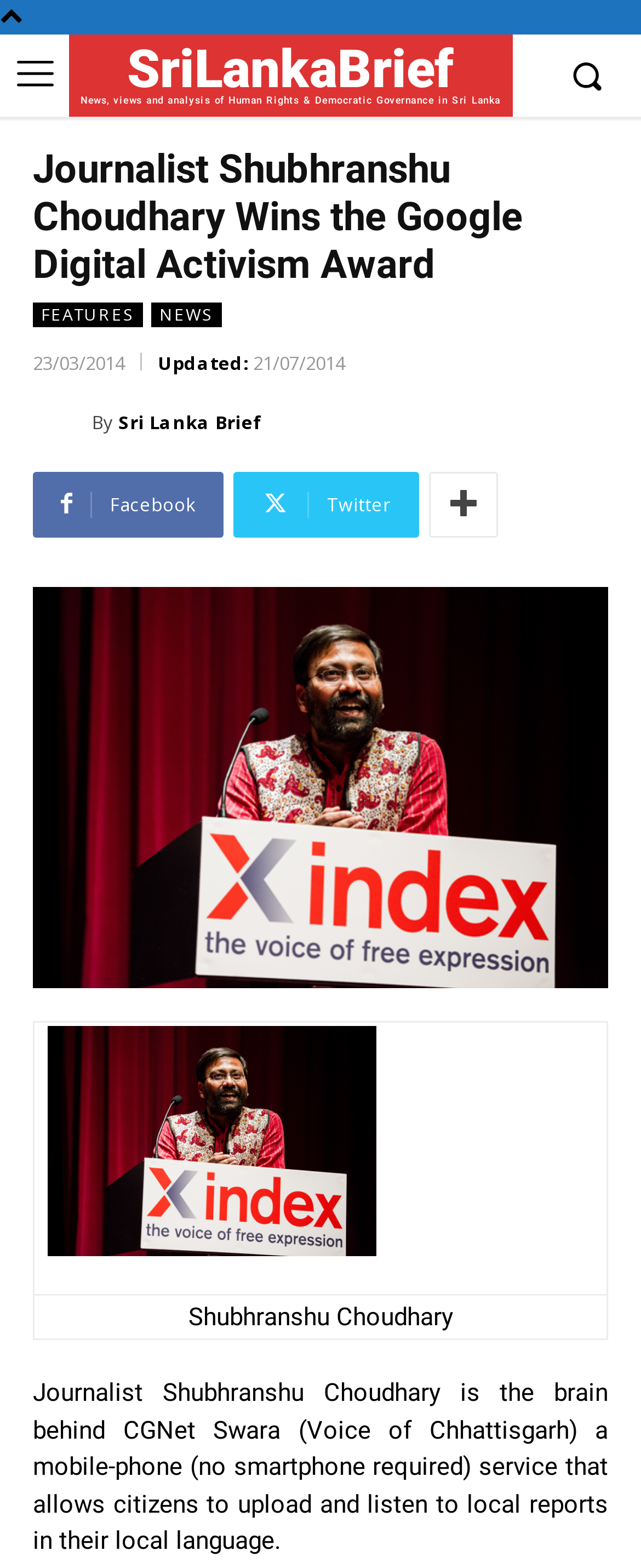What is the name of the news website?
Answer the question with just one word or phrase using the image.

Sri Lanka Brief